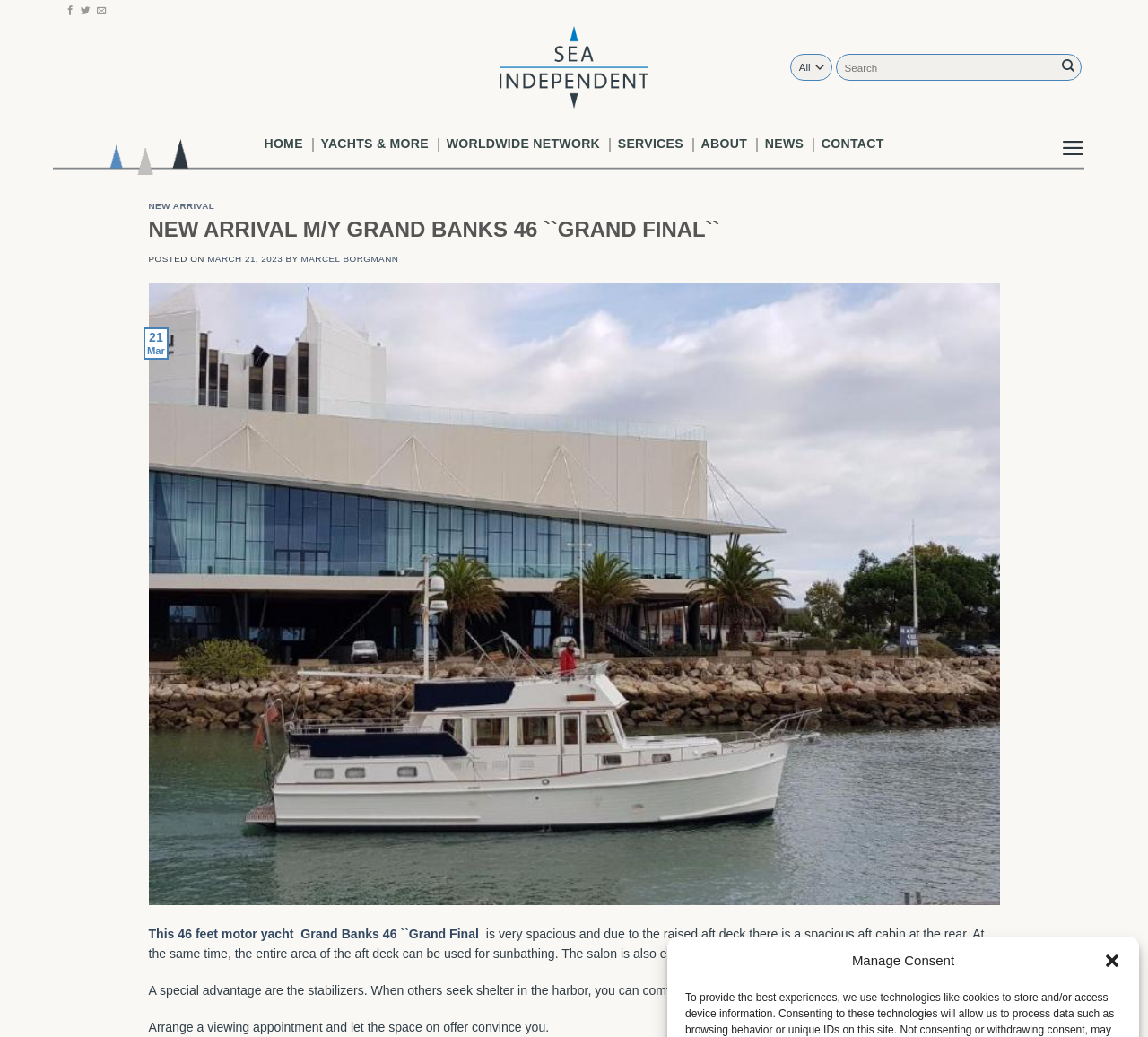What is the title or heading displayed on the webpage?

NEW ARRIVAL M/Y GRAND BANKS 46 ``GRAND FINAL``